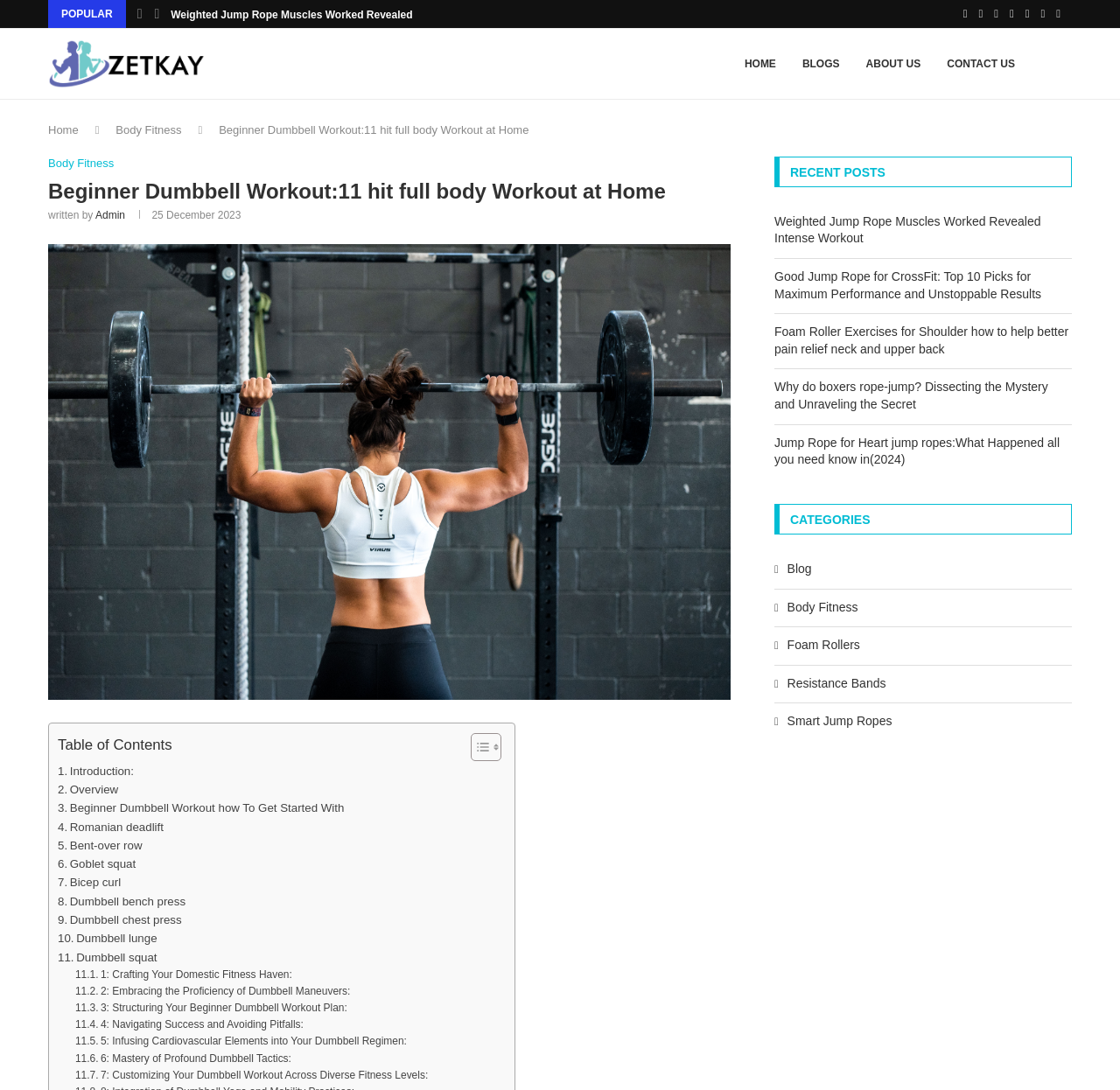Give a detailed overview of the webpage's appearance and contents.

This webpage is about a beginner dumbbell workout, with a focus on a full-body workout at home. At the top, there is a navigation menu with links to "Home", "Body Fitness", and other categories. Below this, there is a header section with the title "Beginner Dumbbell Workout: 11 hit full body Workout at Home" and a link to the author, "Admin". 

To the right of the header section, there are social media links to Facebook, Instagram, Pinterest, and other platforms. Below the header section, there is a table of contents with links to different sections of the workout, including "Introduction", "Overview", and specific exercises like "Romanian deadlift" and "Dumbbell bench press". 

On the left side of the page, there is a sidebar with a search bar and links to "Home", "Blogs", "About Us", and "Contact Us". Below this, there is a section with recent posts, including links to articles about weighted jump ropes, foam roller exercises, and jump rope workouts. 

Further down the page, there is a section with categories, including "Blog", "Body Fitness", "Foam Rollers", and "Resistance Bands". The page also has a "POPULAR" section with links to other articles, and a section with a link to "zetkay.com" and an image of the website's logo.